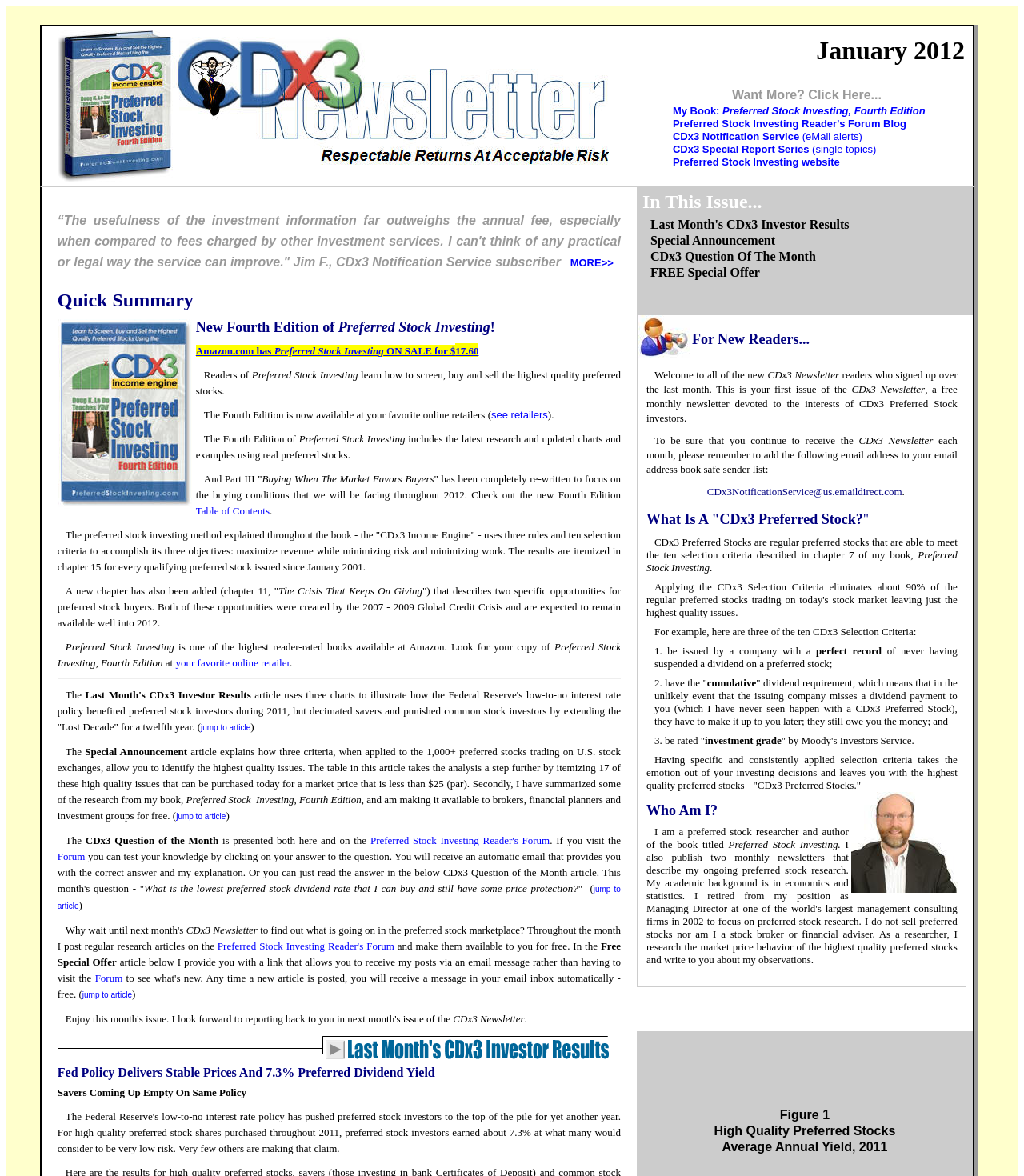How many high-quality preferred stocks can be purchased for a market price less than $25?
Provide a detailed answer to the question using information from the image.

According to the webpage, the table in the Special Announcement article itemizes 17 high-quality preferred stocks that can be purchased today for a market price that is less than $25 (par).